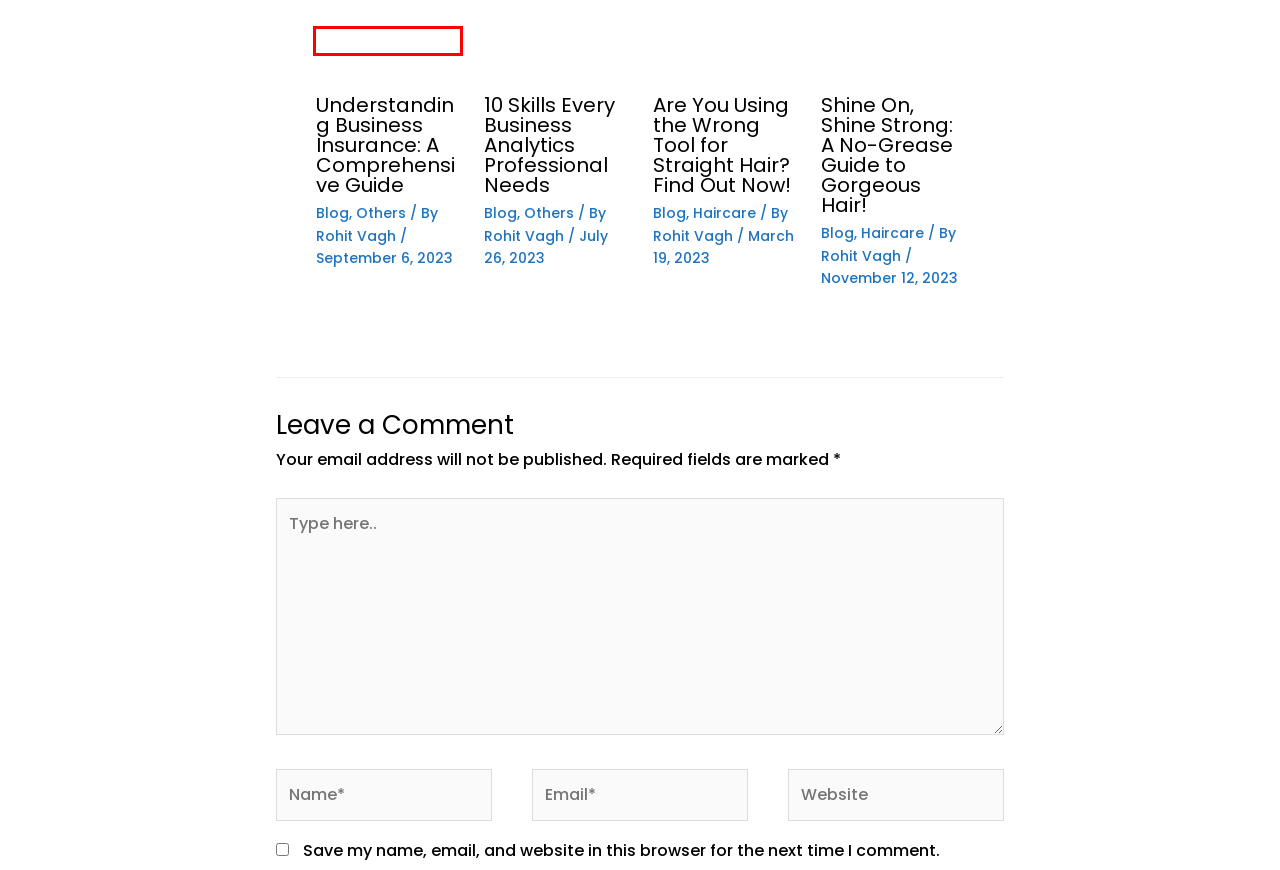Given a webpage screenshot with a red bounding box around a UI element, choose the webpage description that best matches the new webpage after clicking the element within the bounding box. Here are the candidates:
A. Are You Using the Wrong Tool for Straight Hair? | Find Out Now!
B. 10 Skills Every Business Analytics Professional Needs
C. Understanding Business Insurance: A Comprehensive Guide
D. Advantages And Disadvantages Of Digital Payments
E. Shine On, Shine Strong: A No-Grease Guide to Gorgeous Hair!
F. Blog Archives -
G. Privacy Policy -
H. Skincare Archives -

C